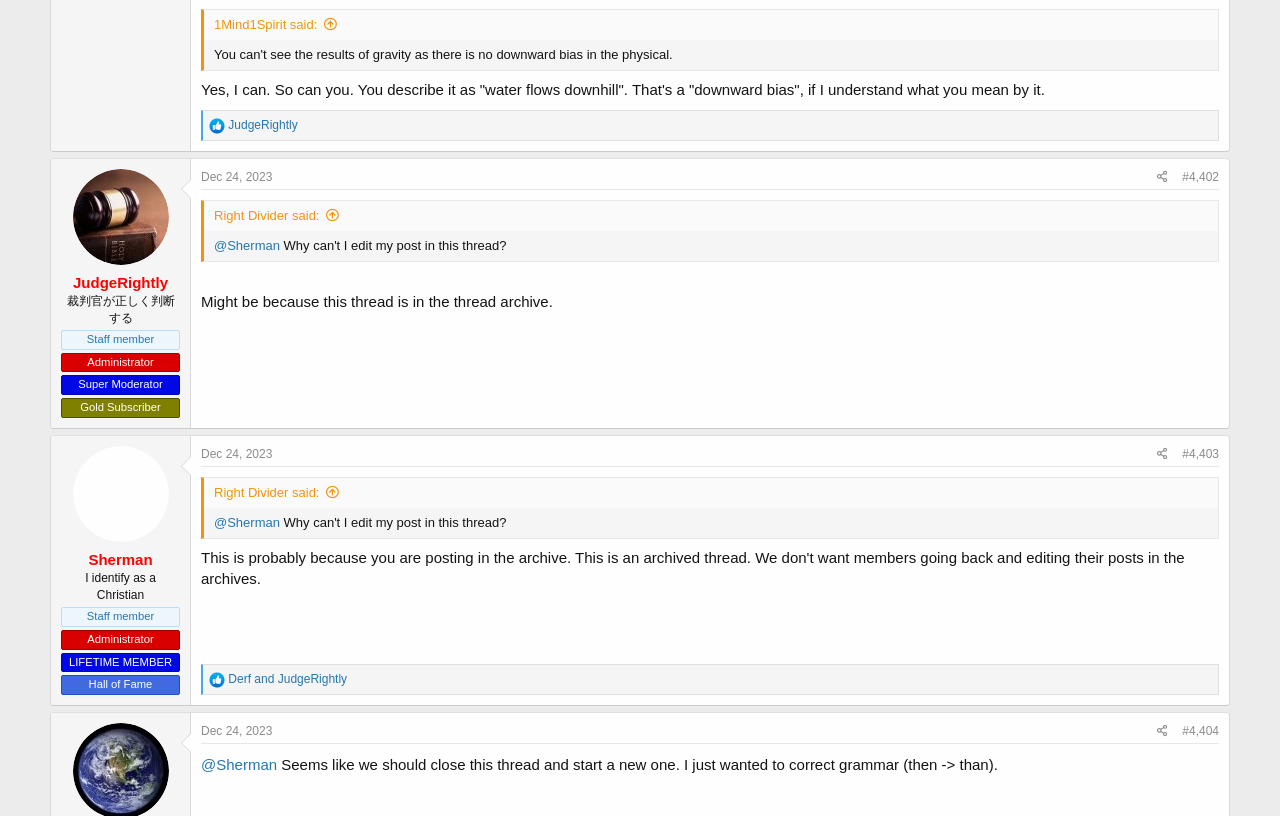Given the following UI element description: "Terms and rules", find the bounding box coordinates in the webpage screenshot.

[0.715, 0.706, 0.794, 0.729]